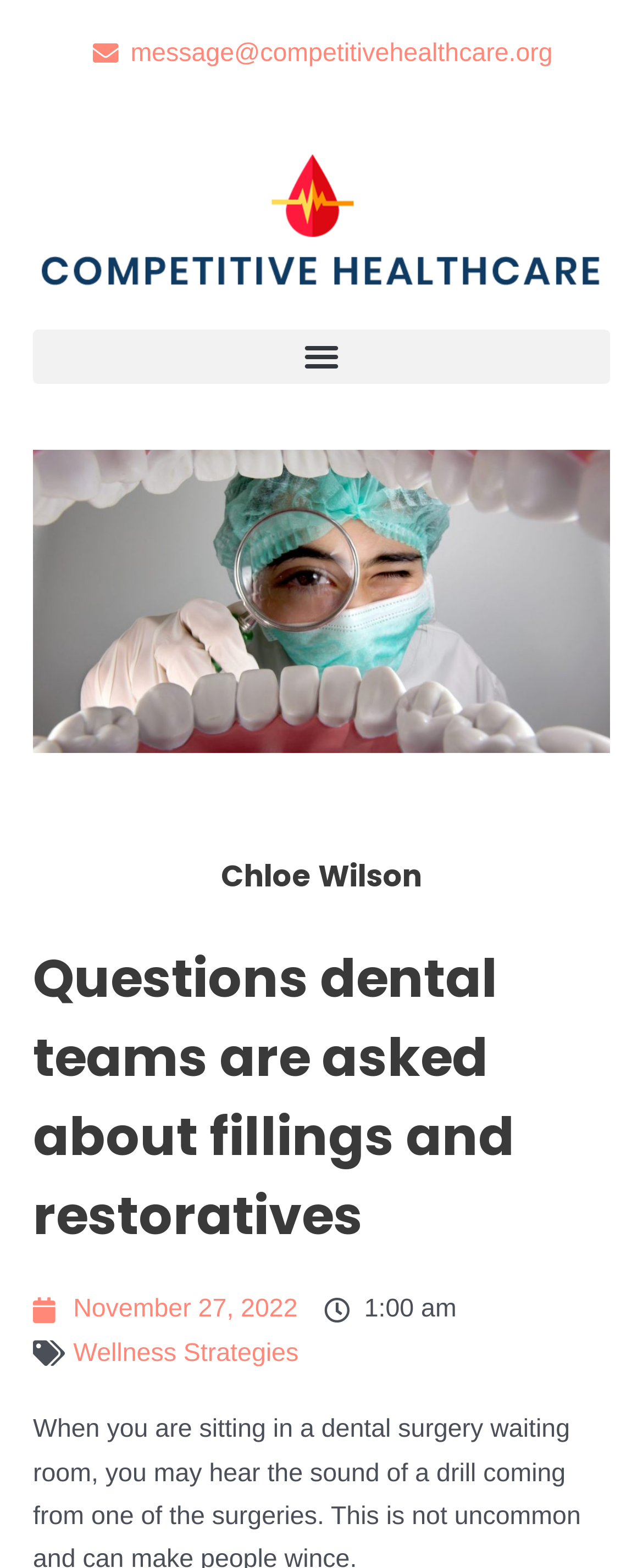Give the bounding box coordinates for this UI element: "Wellness Strategies". The coordinates should be four float numbers between 0 and 1, arranged as [left, top, right, bottom].

[0.114, 0.854, 0.464, 0.872]